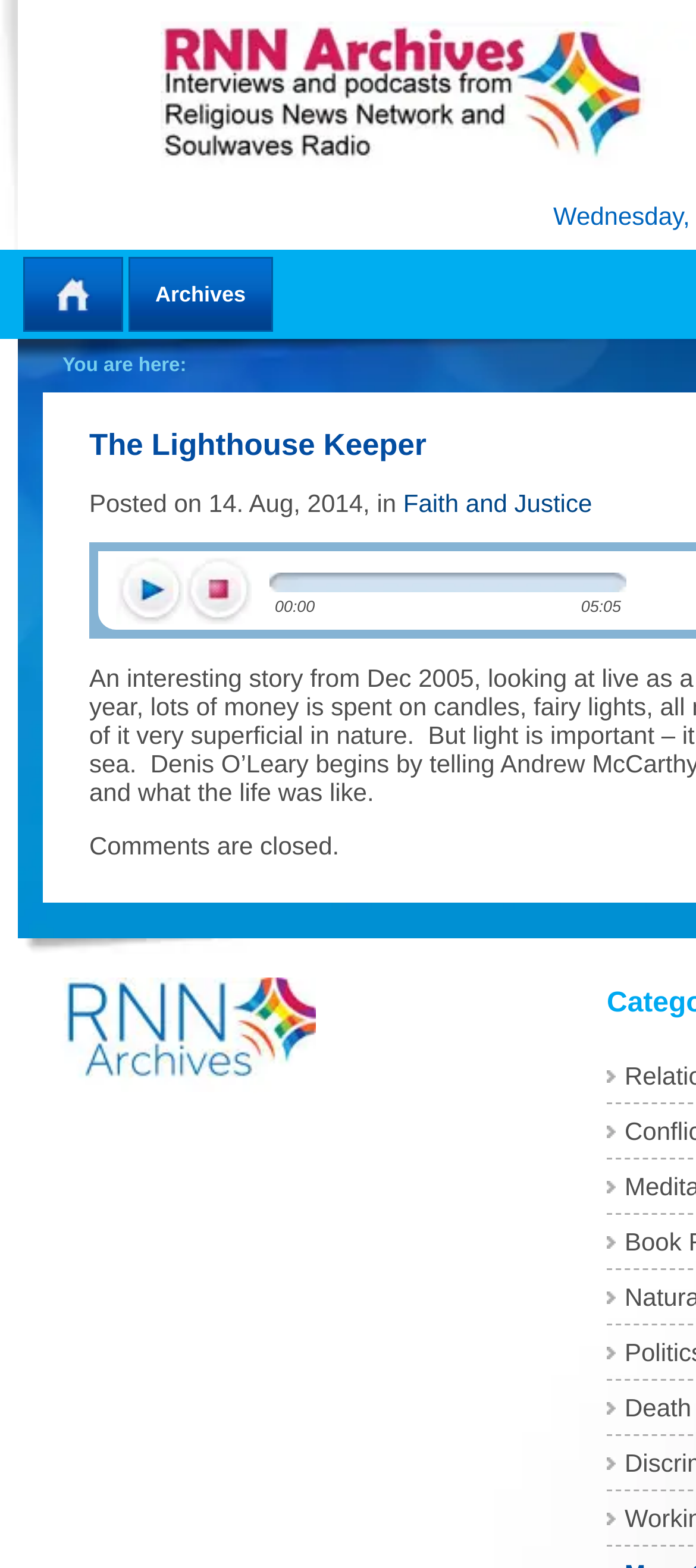From the given element description: "Faith and Justice", find the bounding box for the UI element. Provide the coordinates as four float numbers between 0 and 1, in the order [left, top, right, bottom].

[0.579, 0.312, 0.851, 0.33]